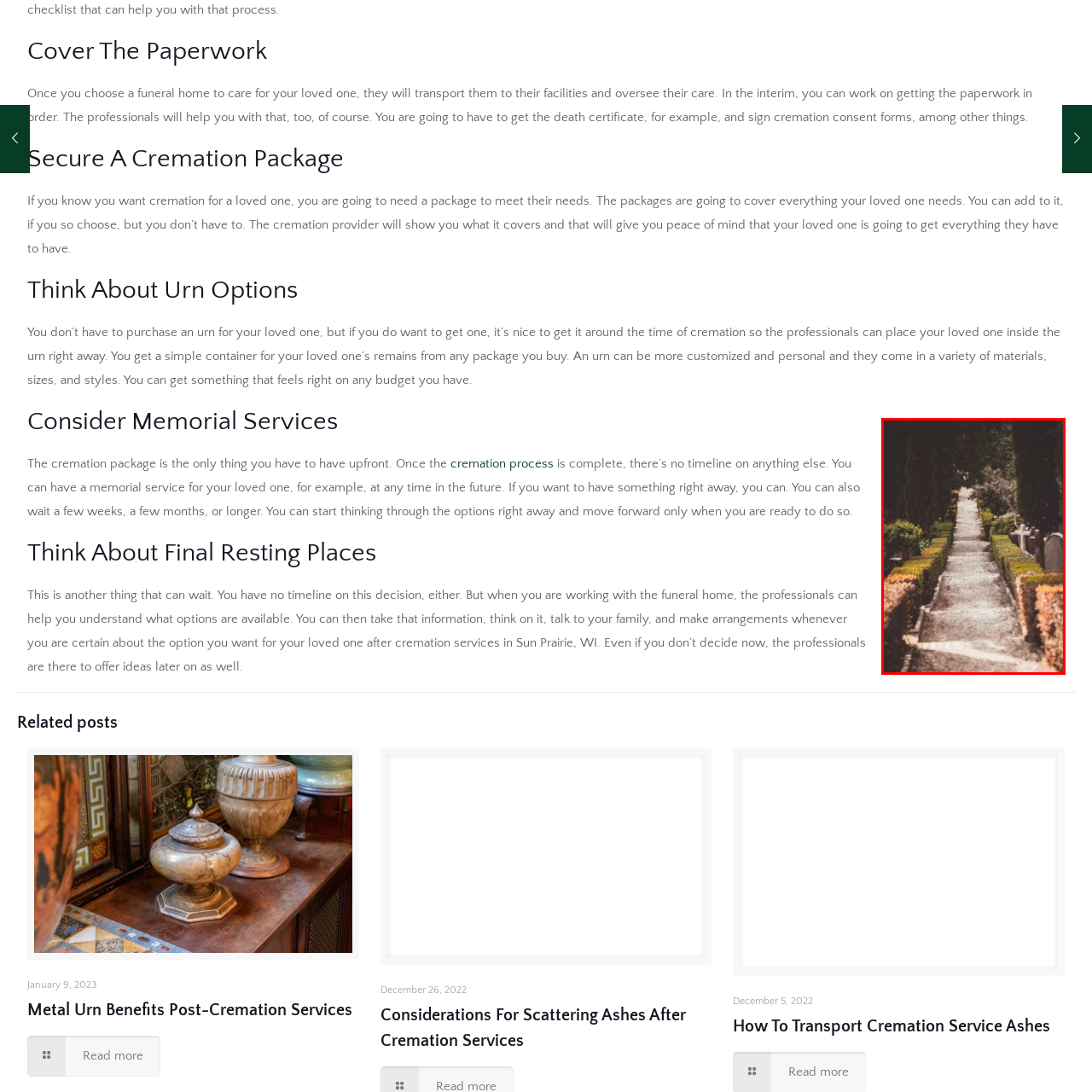Give a detailed description of the image area outlined by the red box.

The image depicts a serene pathway winding through a cemetery, flanked by neatly trimmed hedges and gravestones. The path, lined with soft gravels, leads the viewer's eye toward a distant view, evoking a sense of peace and reflection. This tranquil setting is likely related to the theme of cremation services in Sun Prairie, WI, emphasizing the importance of memorializing loved ones. The meticulously maintained landscape symbolizes the respect and care provided during such delicate times, inviting contemplation and honoring the memories of those who have passed.